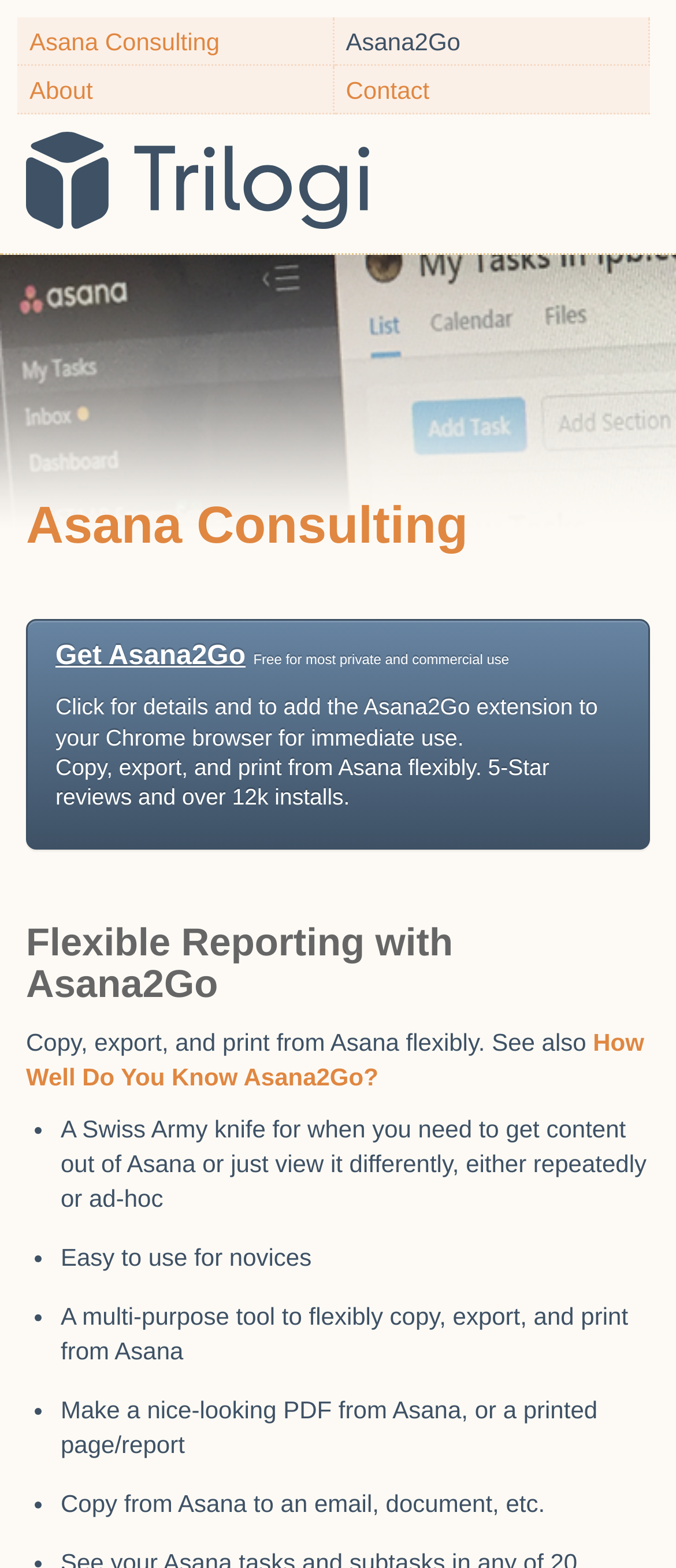What is the name of the company offering Asana services?
Provide a detailed answer to the question using information from the image.

By looking at the top navigation bar, I see a link 'Trilogi Solutions' which suggests that it is the company offering Asana services.